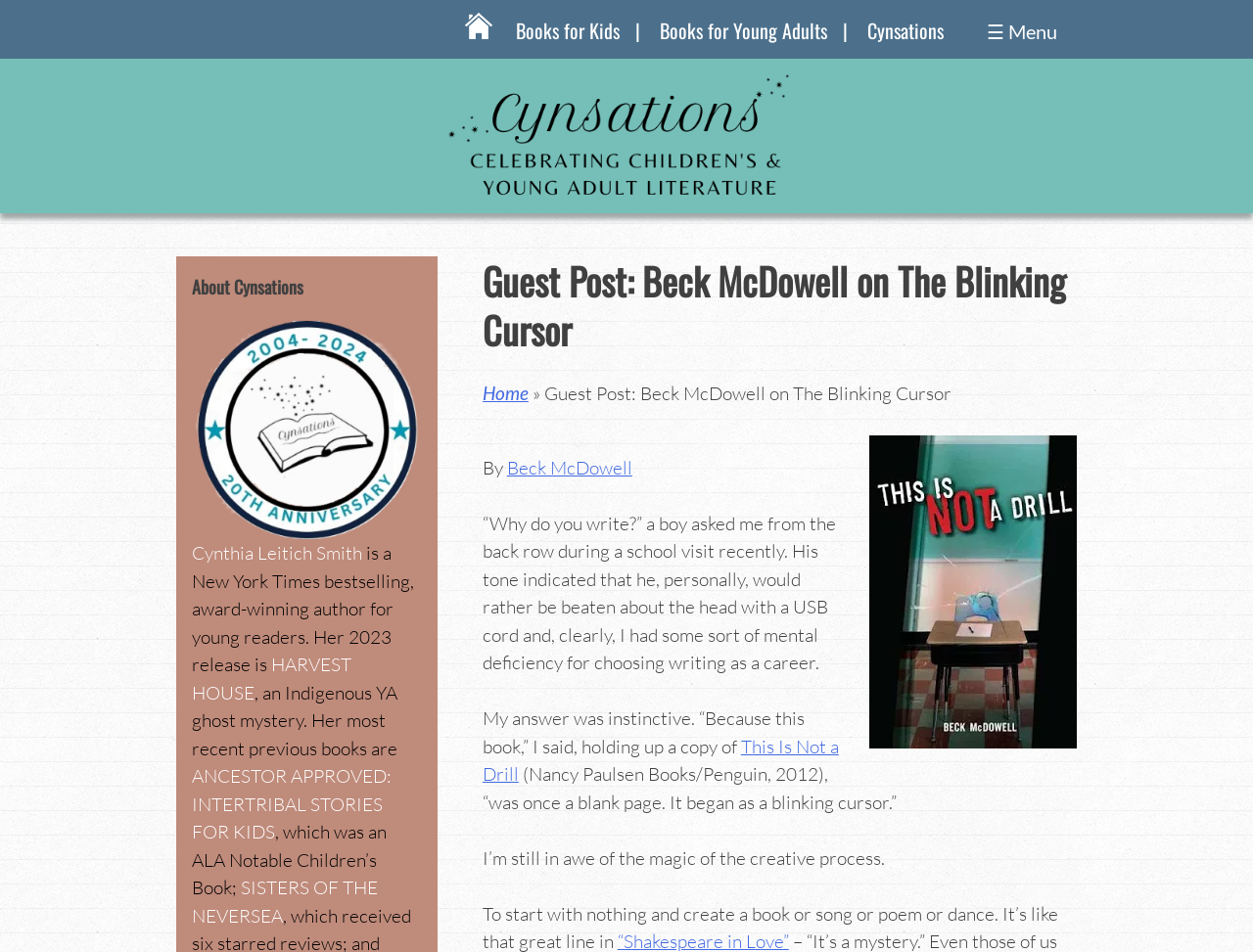Pinpoint the bounding box coordinates of the element that must be clicked to accomplish the following instruction: "Read Beck McDowell's guest post". The coordinates should be in the format of four float numbers between 0 and 1, i.e., [left, top, right, bottom].

[0.385, 0.479, 0.505, 0.503]